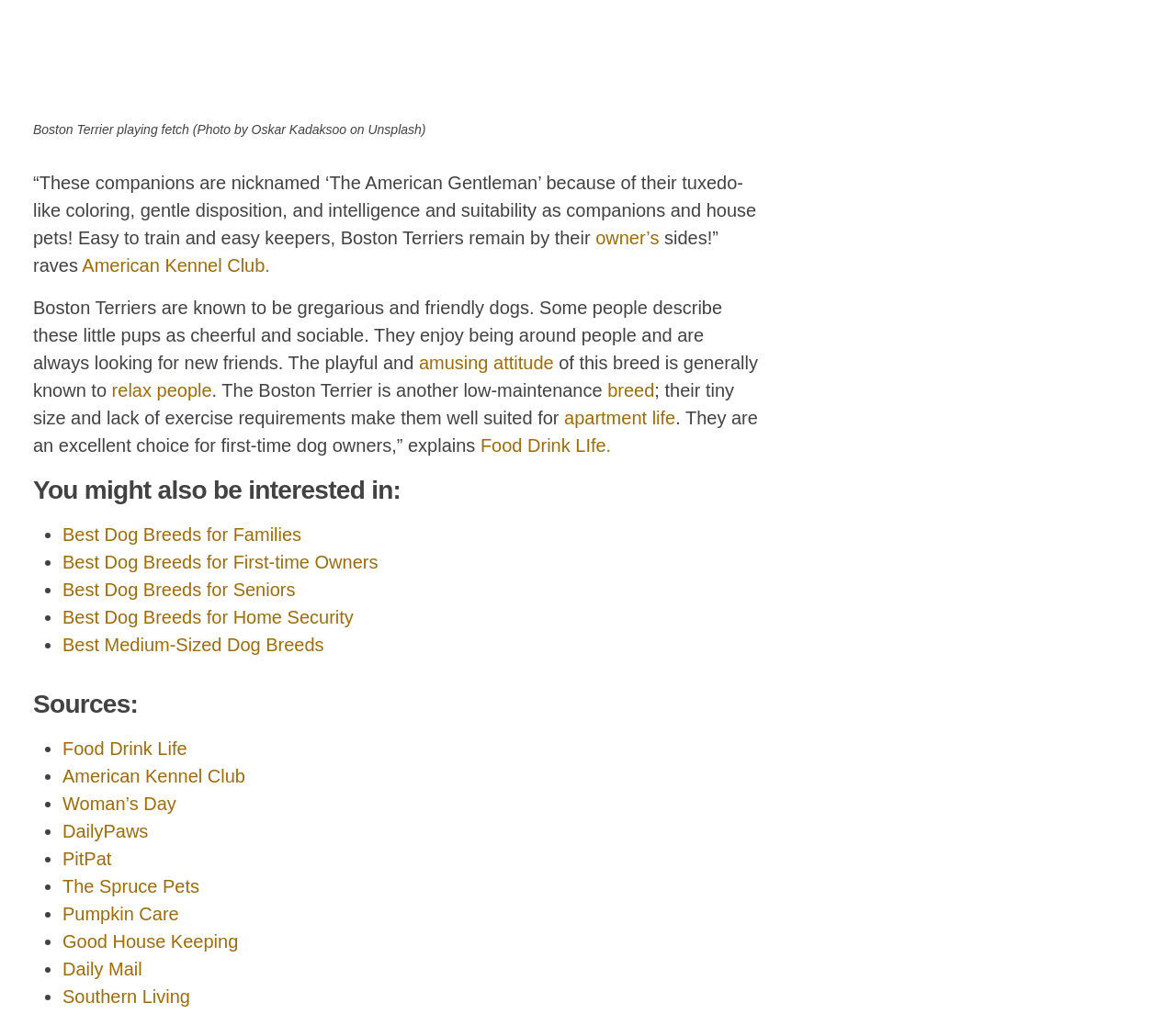Determine the bounding box coordinates of the region I should click to achieve the following instruction: "Check out the sources from Woman’s Day". Ensure the bounding box coordinates are four float numbers between 0 and 1, i.e., [left, top, right, bottom].

[0.053, 0.783, 0.15, 0.803]